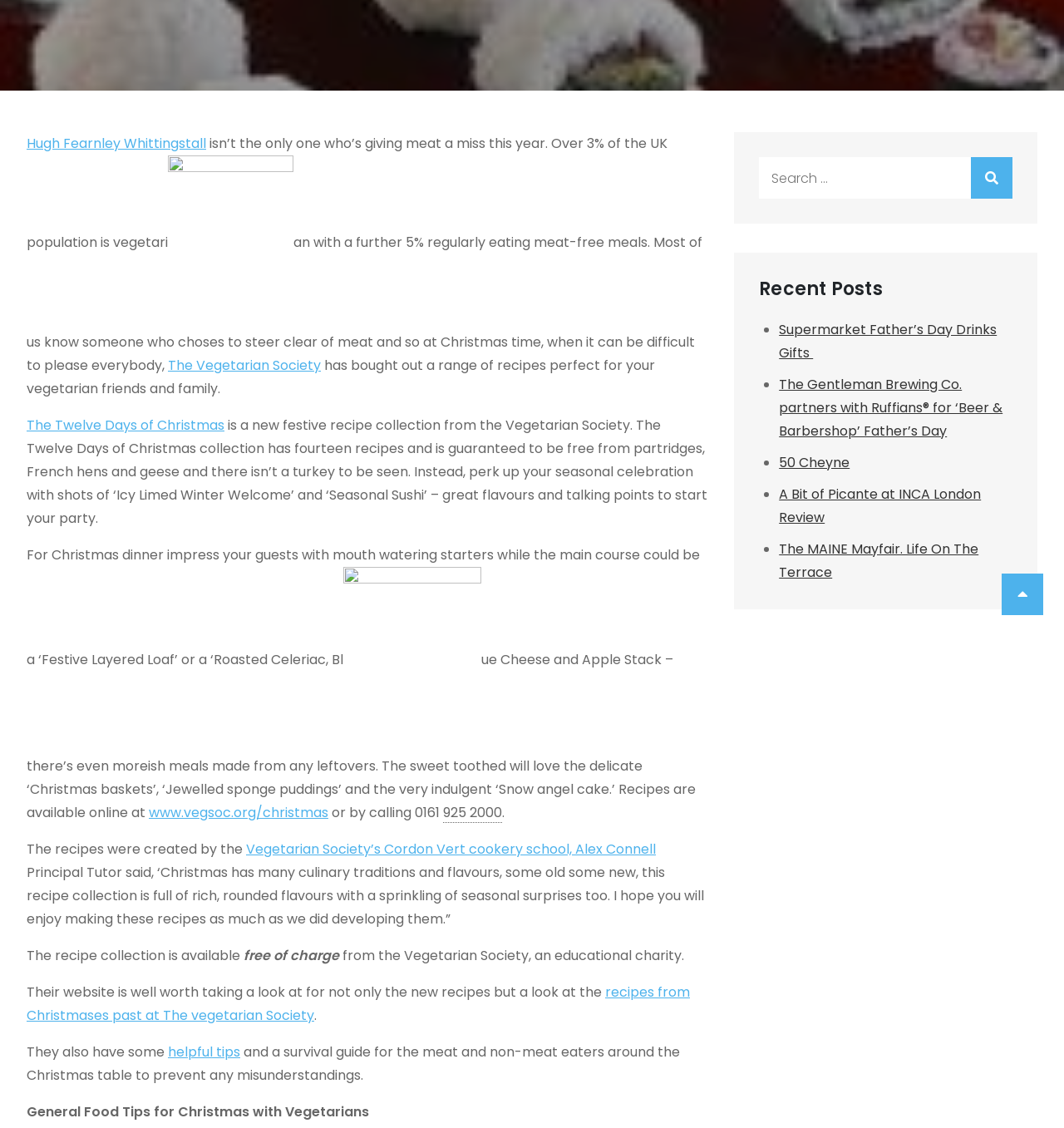Please provide the bounding box coordinates for the UI element as described: "Health". The coordinates must be four floats between 0 and 1, represented as [left, top, right, bottom].

None